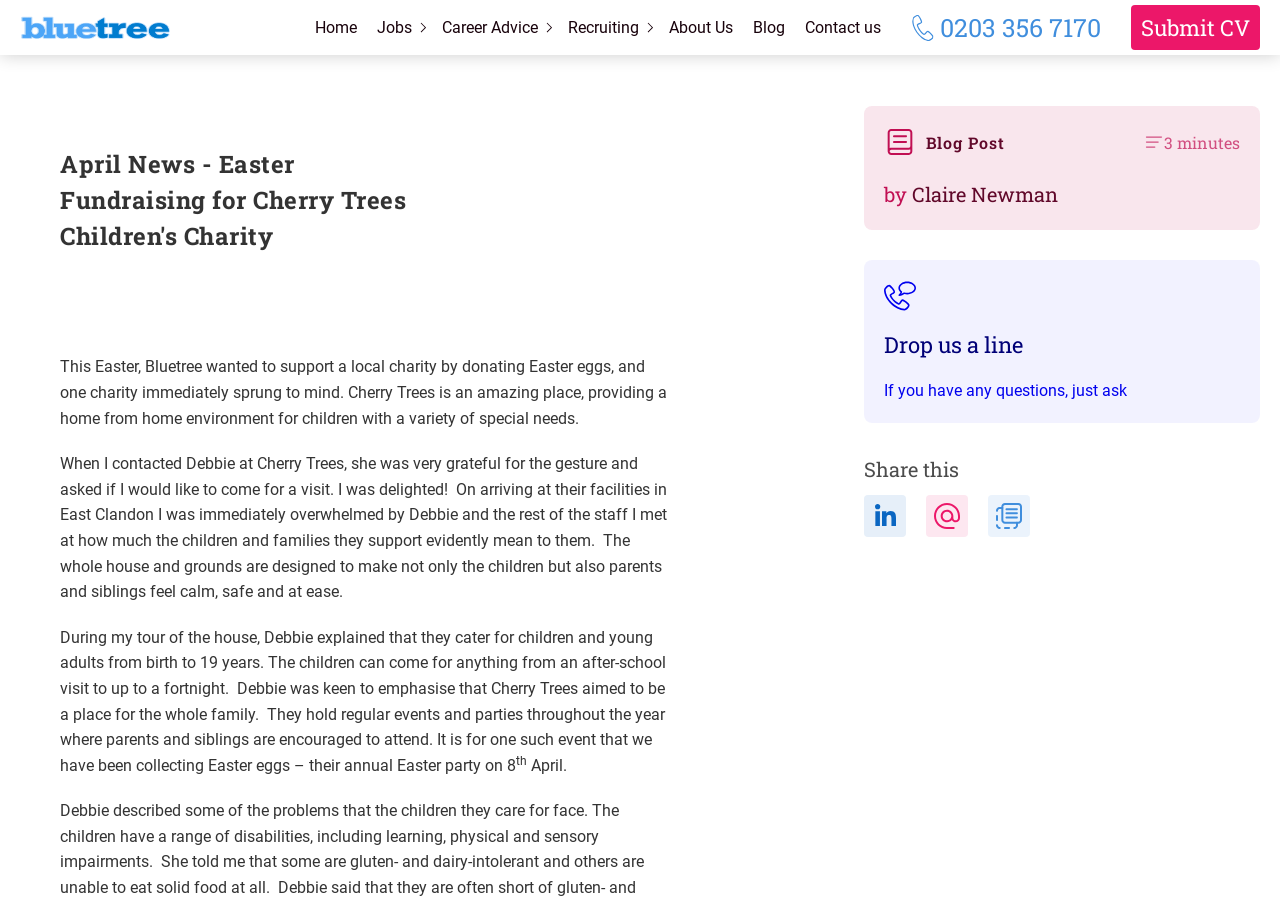Determine the bounding box coordinates of the area to click in order to meet this instruction: "Call the phone number".

[0.712, 0.017, 0.86, 0.044]